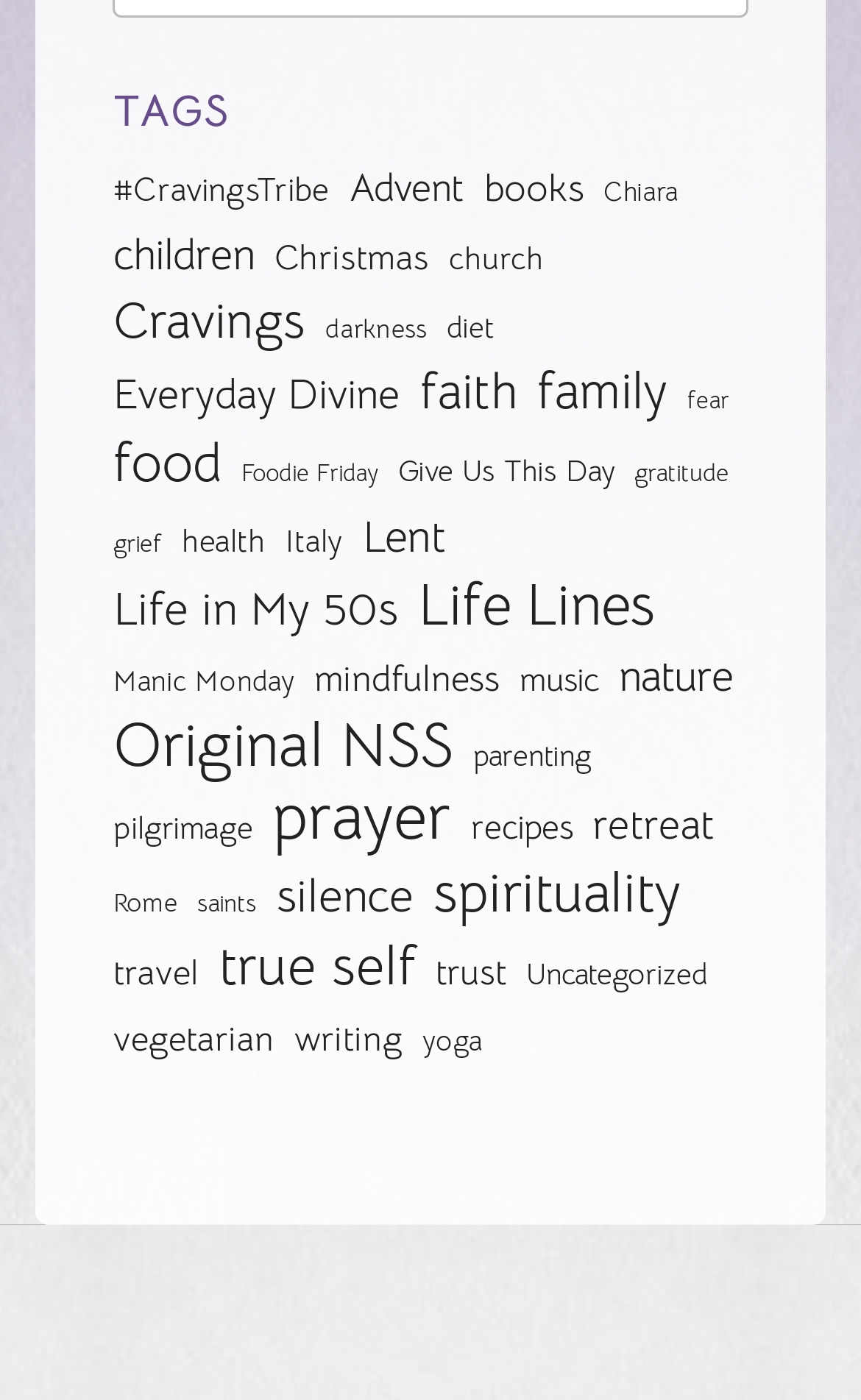Find and provide the bounding box coordinates for the UI element described with: "Original NSS".

[0.132, 0.51, 0.527, 0.555]